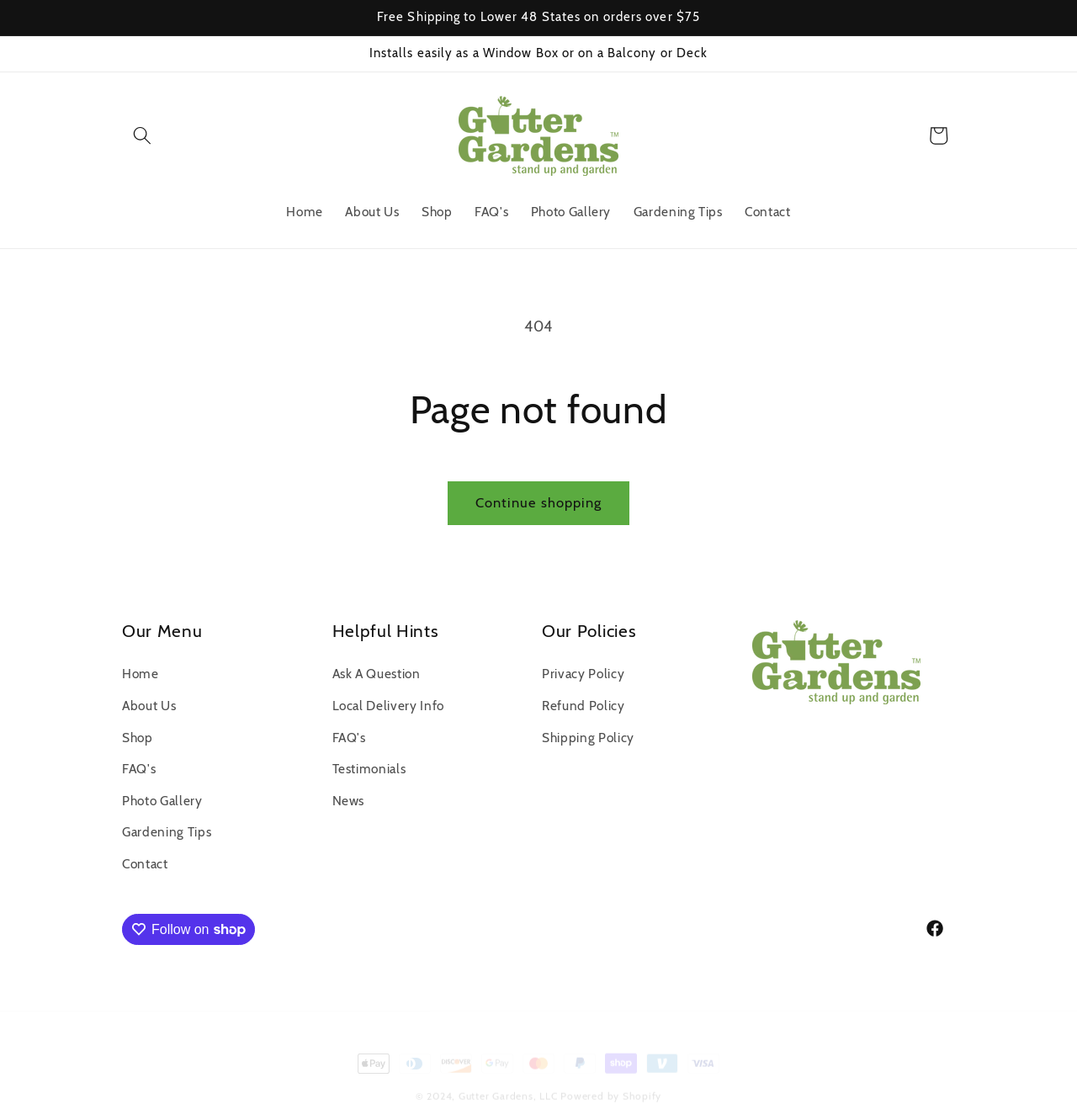Please determine the bounding box coordinates of the area that needs to be clicked to complete this task: 'Follow on Shop'. The coordinates must be four float numbers between 0 and 1, formatted as [left, top, right, bottom].

[0.113, 0.816, 0.237, 0.844]